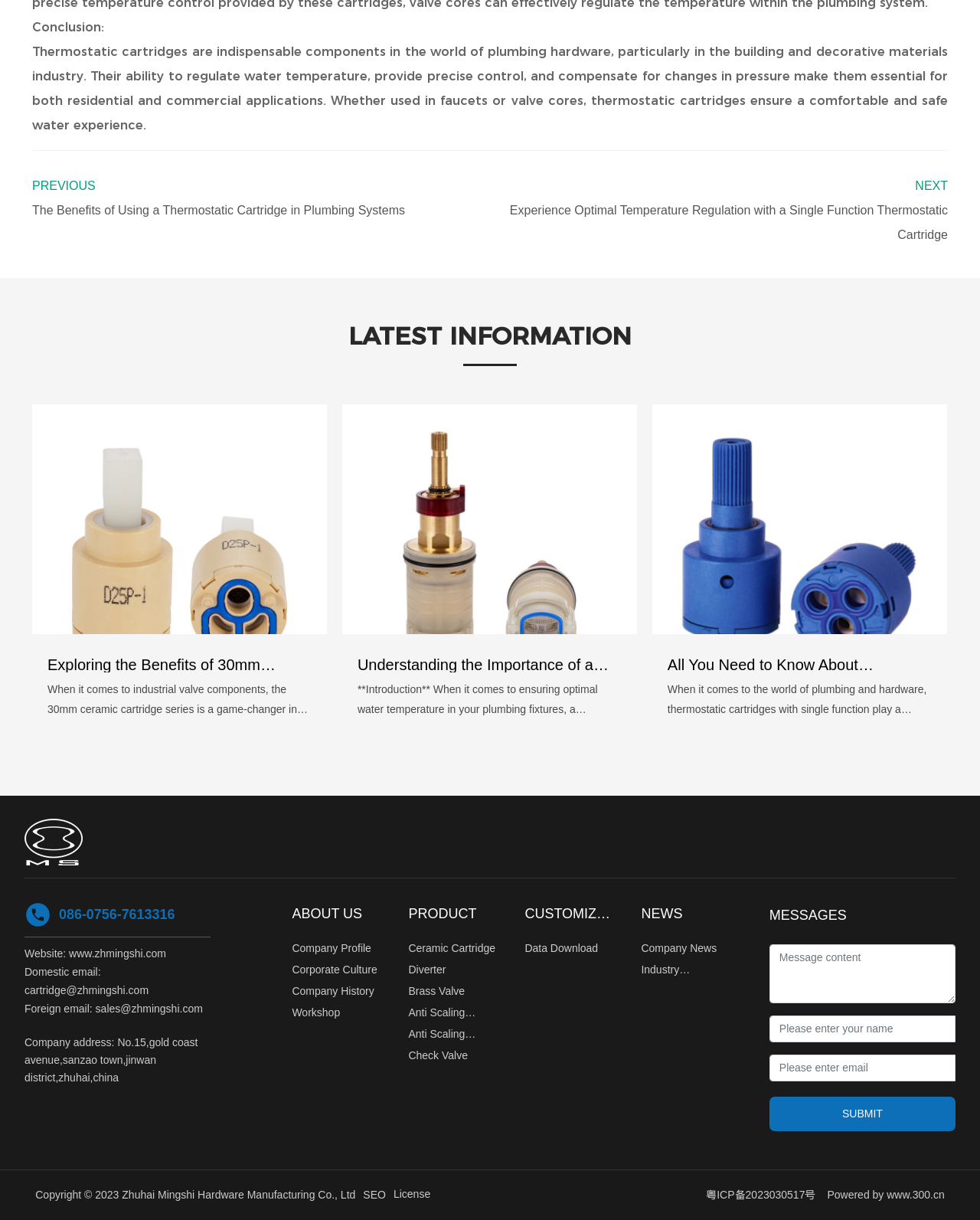Please find the bounding box for the following UI element description. Provide the coordinates in (top-left x, top-left y, bottom-right x, bottom-right y) format, with values between 0 and 1: Ceramic Cartridge

[0.417, 0.768, 0.512, 0.786]